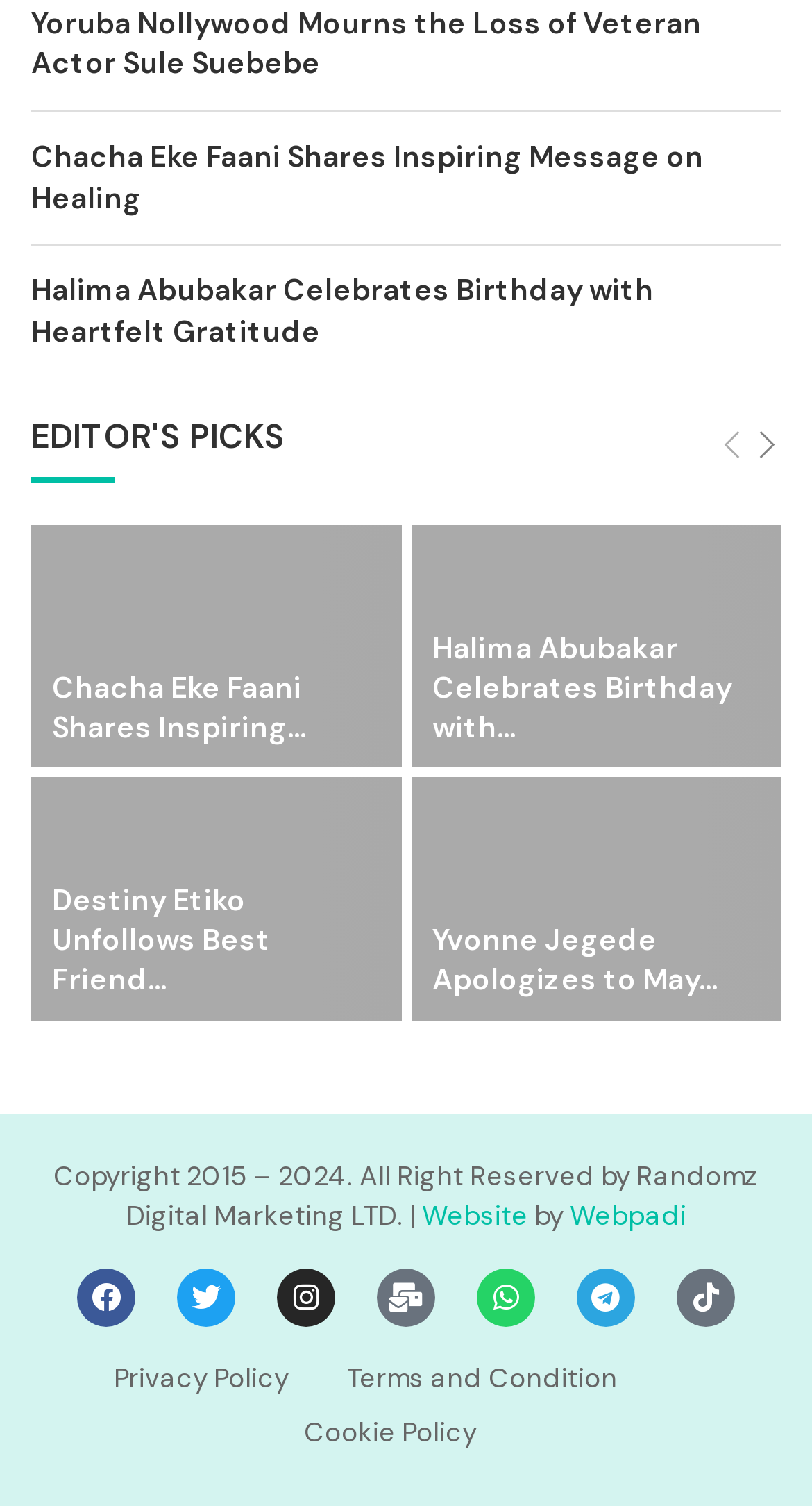Find the bounding box coordinates of the element to click in order to complete this instruction: "Visit the Impressum page". The bounding box coordinates must be four float numbers between 0 and 1, denoted as [left, top, right, bottom].

None